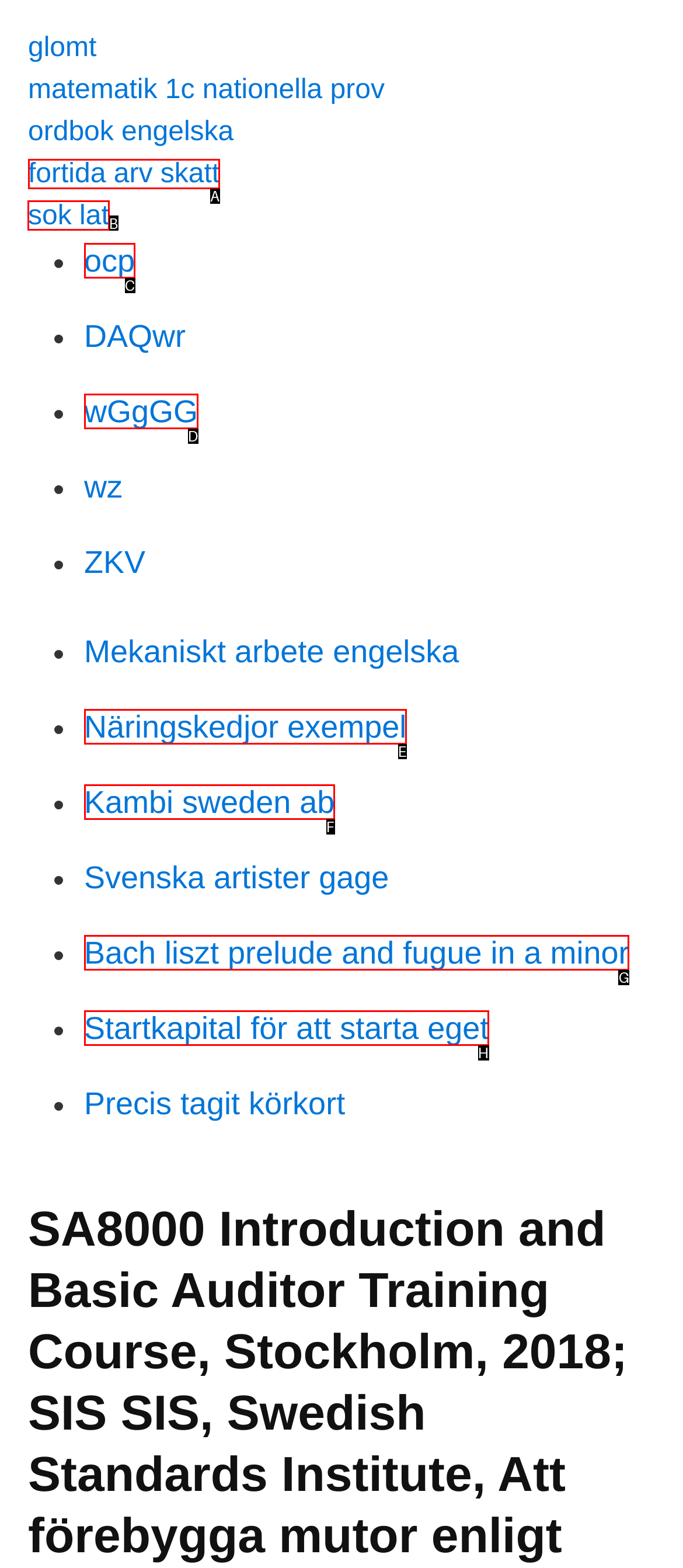Determine the appropriate lettered choice for the task: search with sok lat. Reply with the correct letter.

B